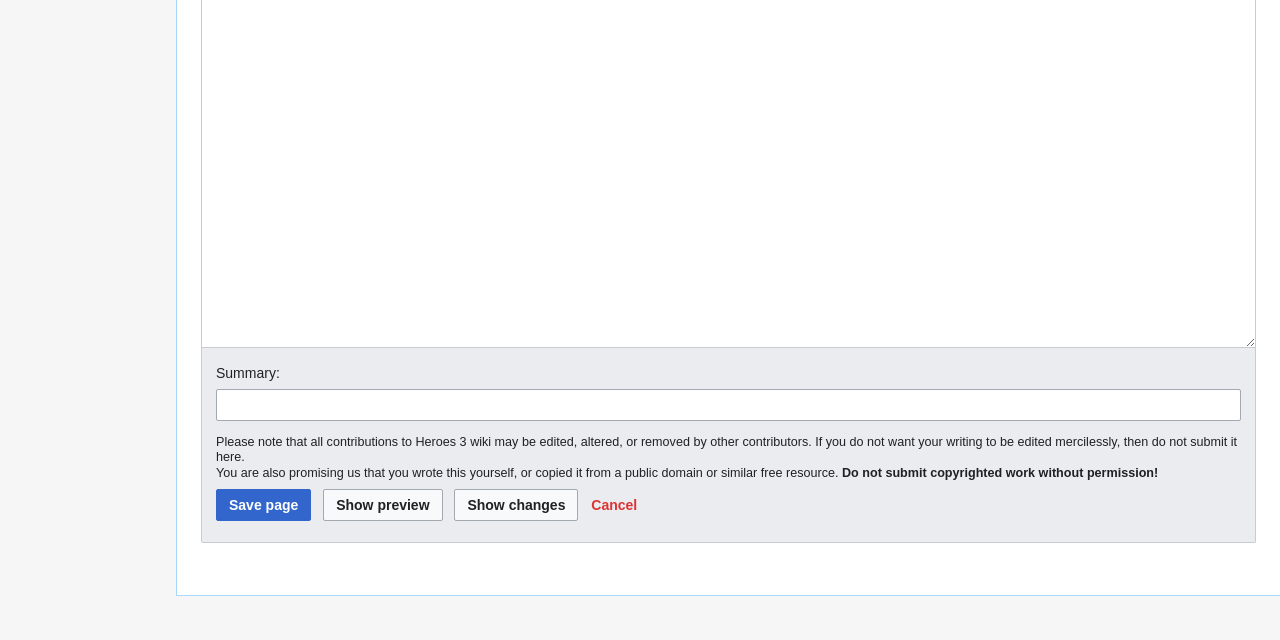Locate the bounding box of the UI element described in the following text: "Cancel".

[0.457, 0.764, 0.503, 0.814]